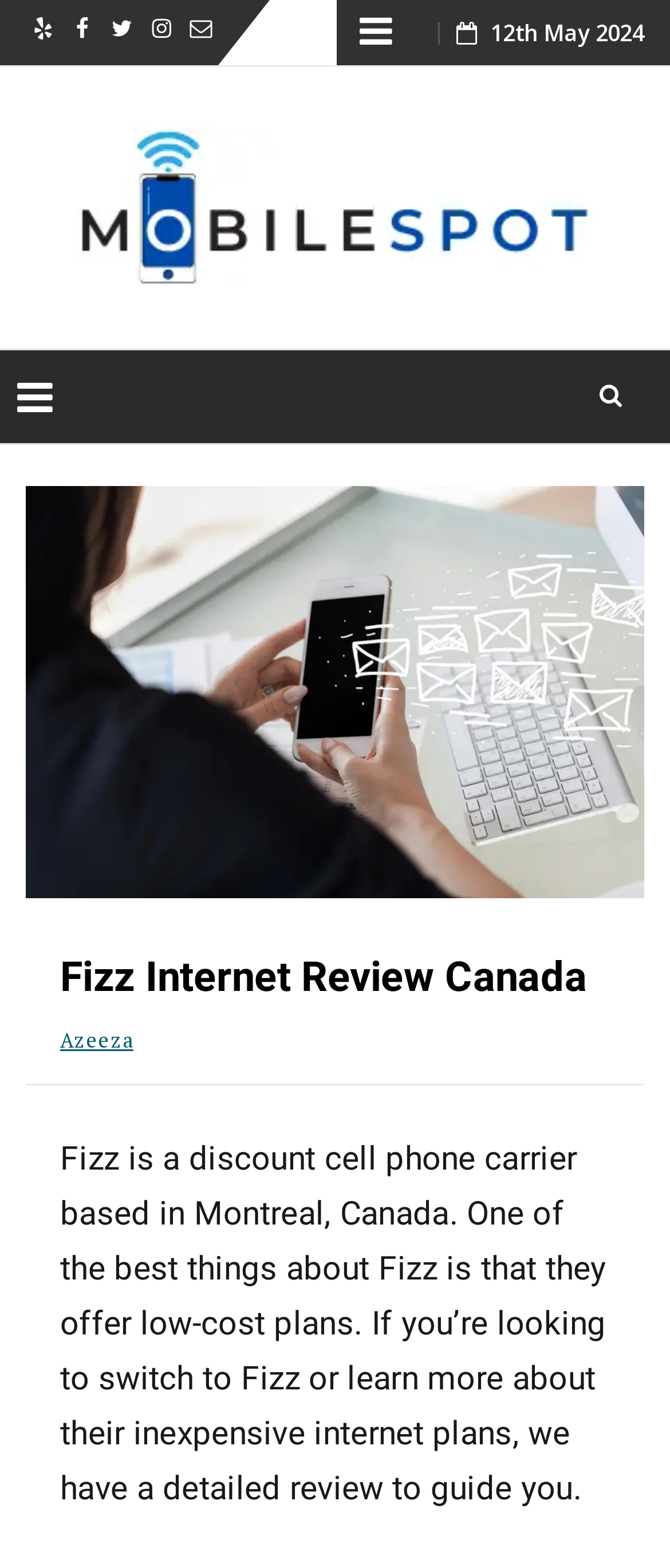Locate the bounding box coordinates of the clickable part needed for the task: "Click on Email".

[0.275, 0.011, 0.327, 0.042]